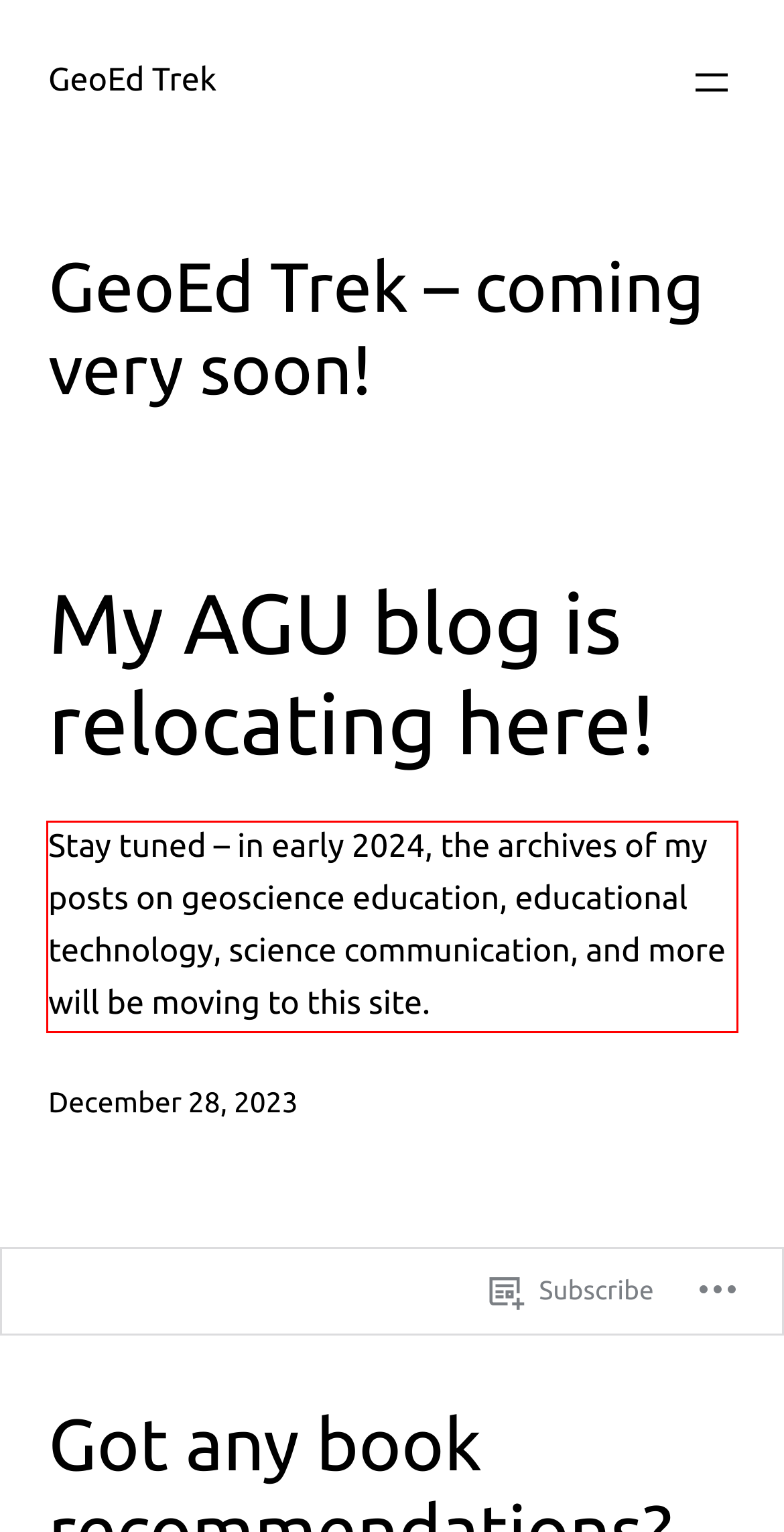From the provided screenshot, extract the text content that is enclosed within the red bounding box.

Stay tuned – in early 2024, the archives of my posts on geoscience education, educational technology, science communication, and more will be moving to this site.